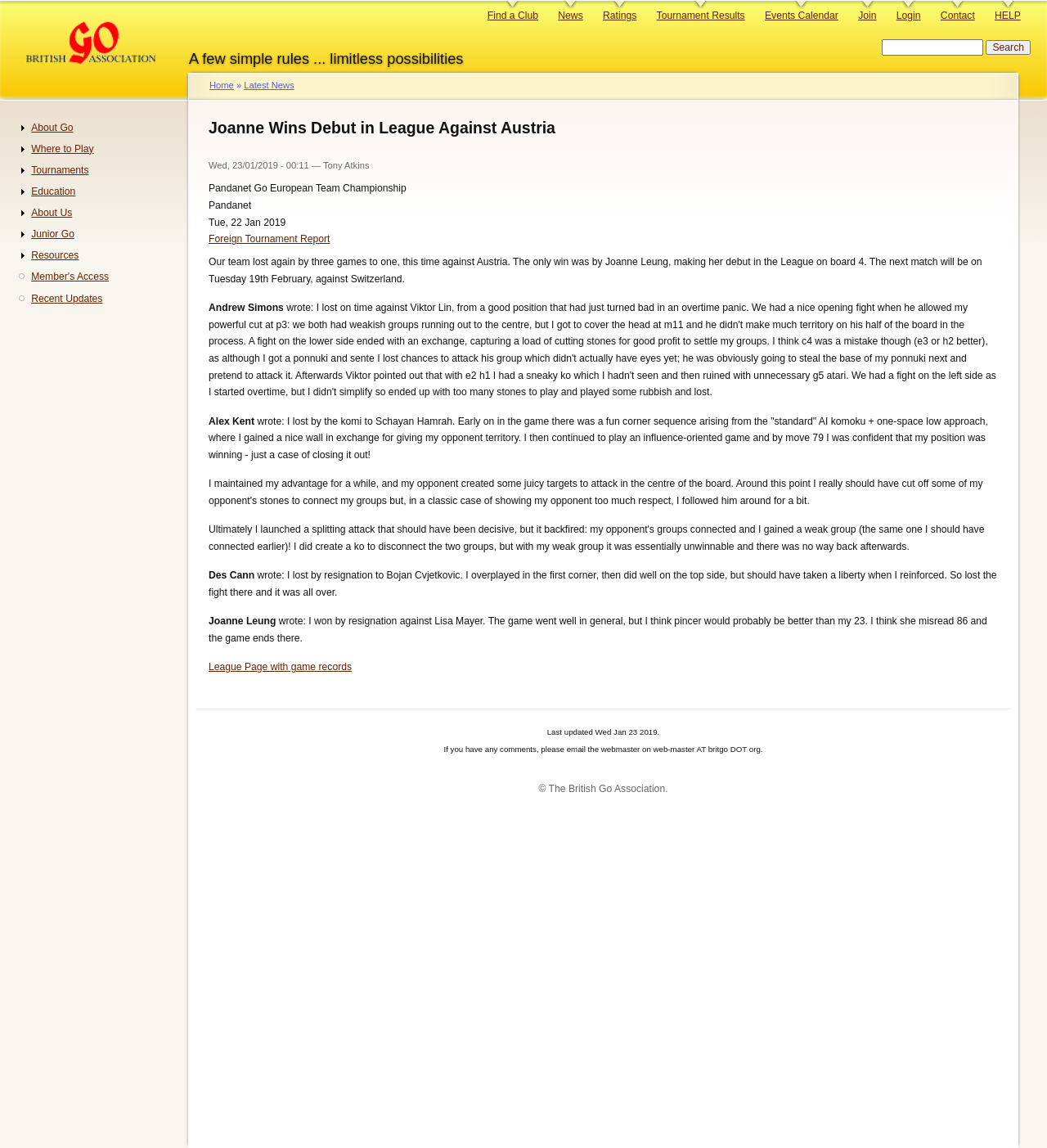How many links are in the primary navigation?
Refer to the image and give a detailed answer to the query.

The primary navigation is located at the top of the webpage and contains links to 'Find a Club', 'News', 'Ratings', 'Tournament Results', 'Events Calendar', 'Join', 'Login', 'Contact', and 'HELP'. Counting these links, there are 9 links in the primary navigation.